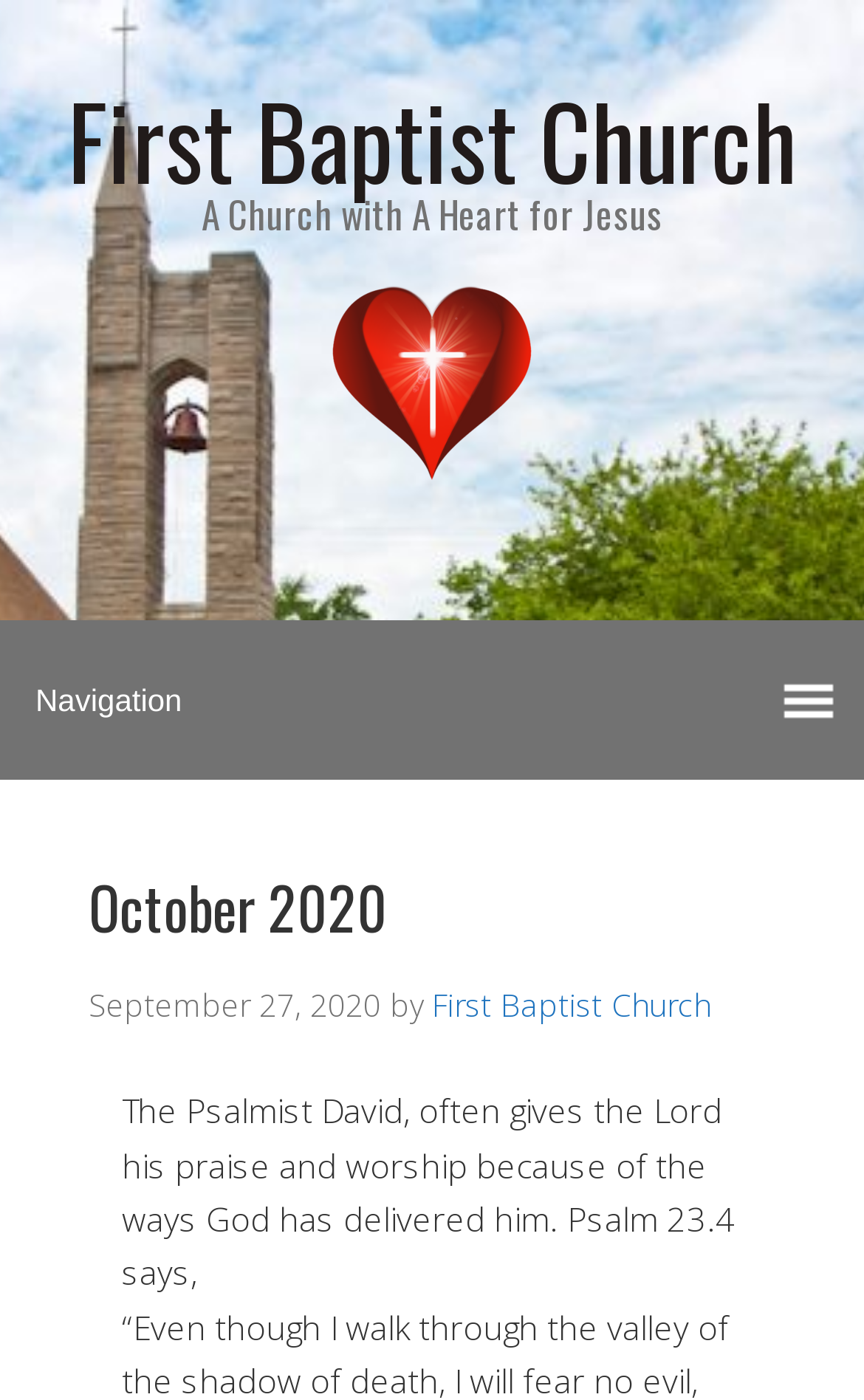Summarize the webpage comprehensively, mentioning all visible components.

The webpage appears to be the homepage of the First Baptist Church, with a focus on their October 2020 activities. At the top of the page, there is a large heading that reads "First Baptist Church" with a link to the same name. Below this, there is a smaller heading that says "A Church with A Heart for Jesus". 

On the left side of the page, there is a complementary section that takes up about a quarter of the page's height. Below this section, there is a combobox that spans the entire width of the page. 

When expanded, the combobox reveals a header section with several elements. At the top, there is a heading that reads "October 2020". Below this, there is a time stamp that says "Sunday, September 27, 2020, 4:45 pm". Next to the time stamp, there is a static text that says "by", followed by a link to "First Baptist Church". 

Further down, there is a static text that summarizes a passage from Psalm 23, describing how the Psalmist David praises and worships the Lord for delivering him. This text is positioned near the bottom of the page.